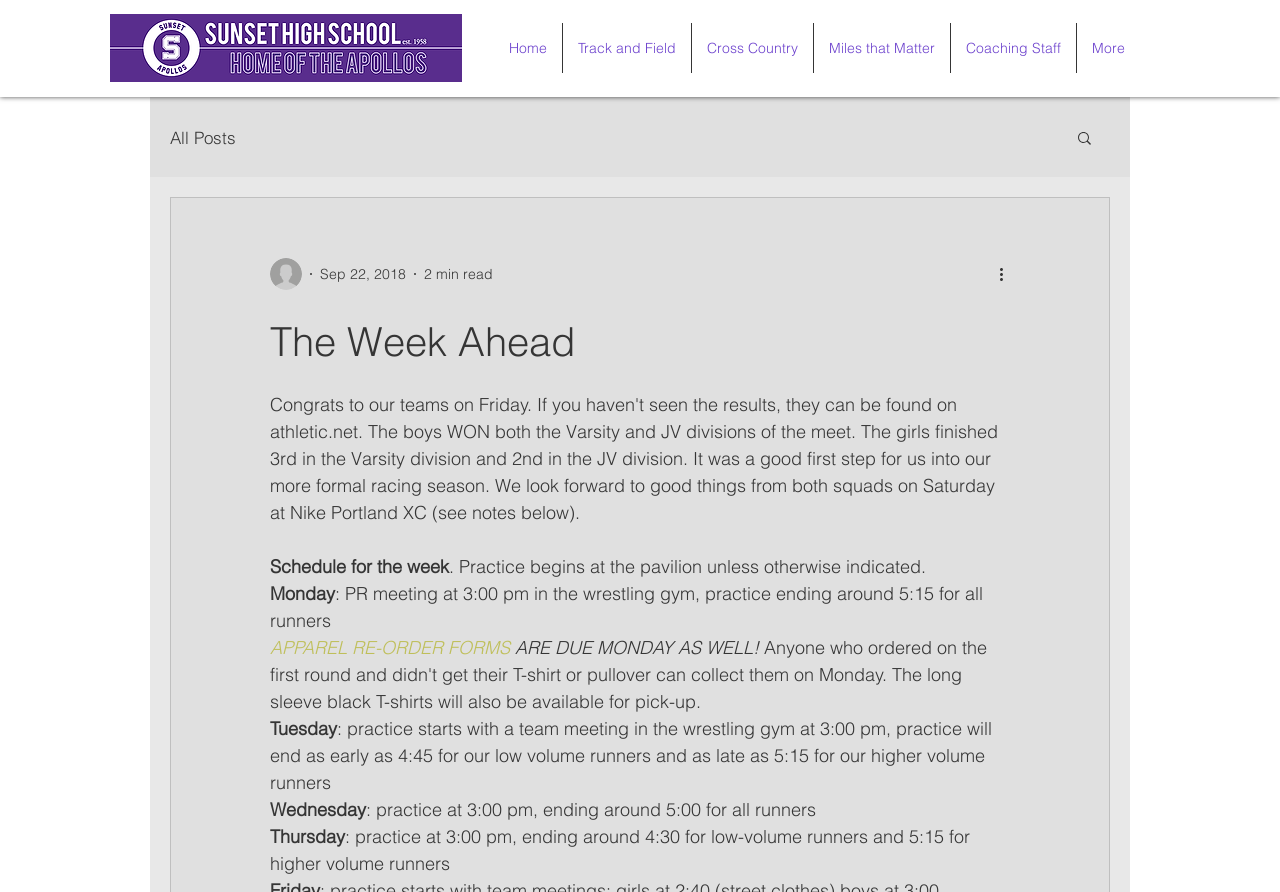Respond with a single word or phrase:
How many links are in the 'Track and Field' navigation?

Unknown